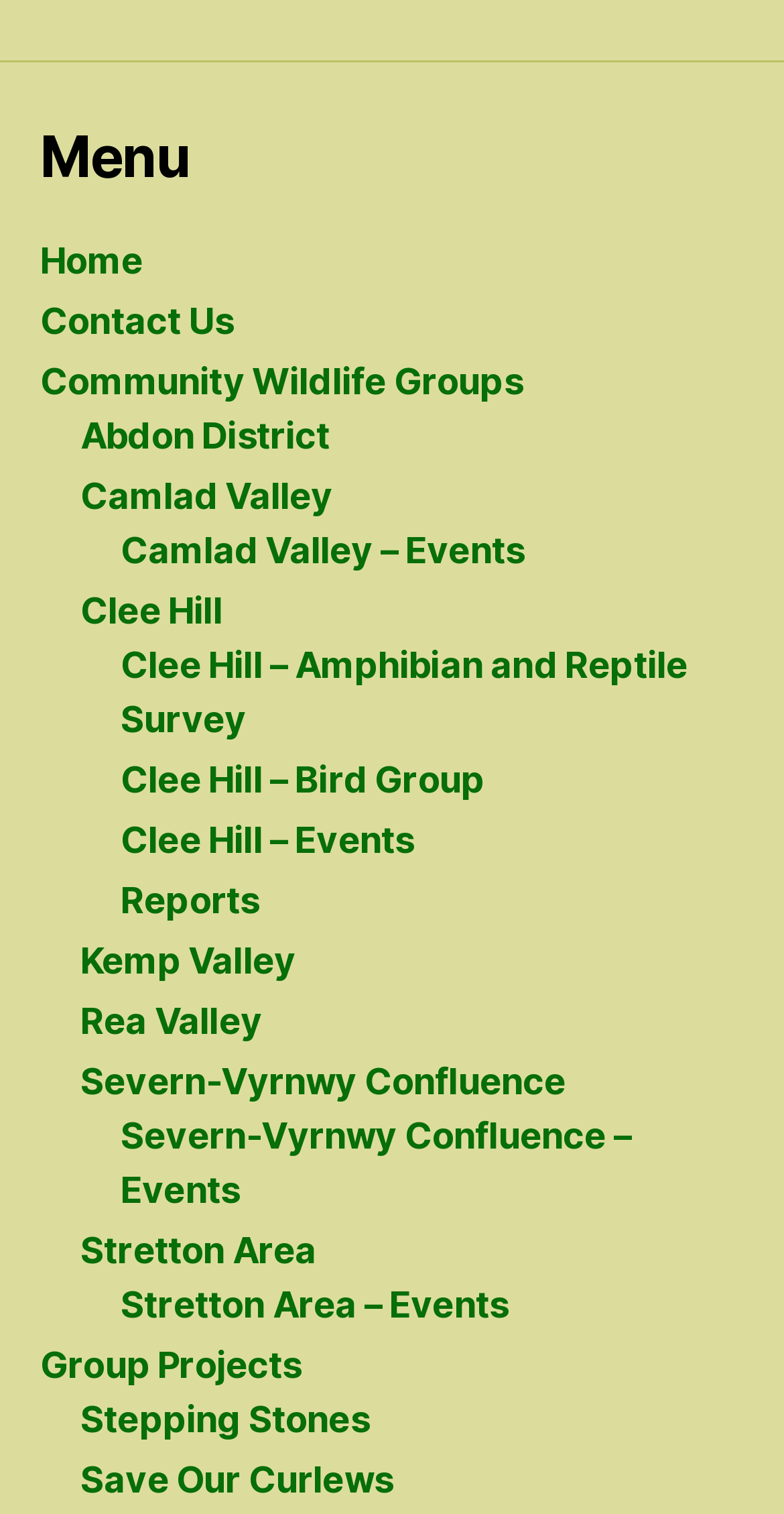Please provide the bounding box coordinates for the UI element as described: "Clee Hill – Bird Group". The coordinates must be four floats between 0 and 1, represented as [left, top, right, bottom].

[0.154, 0.501, 0.618, 0.529]